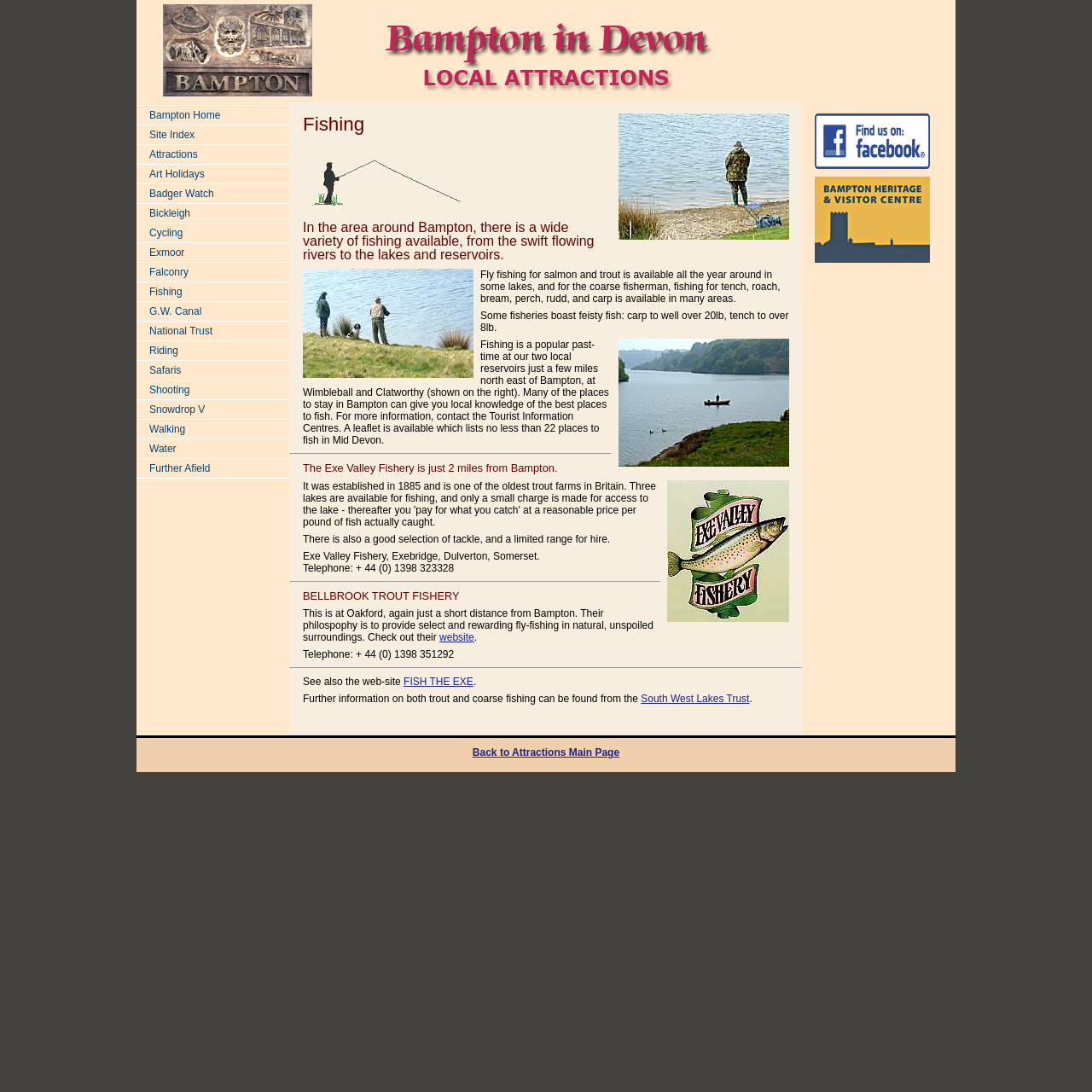Please mark the bounding box coordinates of the area that should be clicked to carry out the instruction: "Click on the 'Exmoor' link".

[0.125, 0.223, 0.266, 0.24]